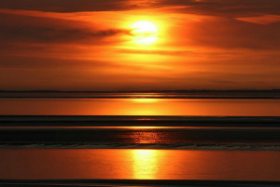What is the atmosphere of the Gateway at Hest Bank?
Please provide a detailed and thorough answer to the question.

The caption describes the Gateway at Hest Bank as having a warm and welcoming atmosphere, which is symbolized by the picturesque view of the sunset.